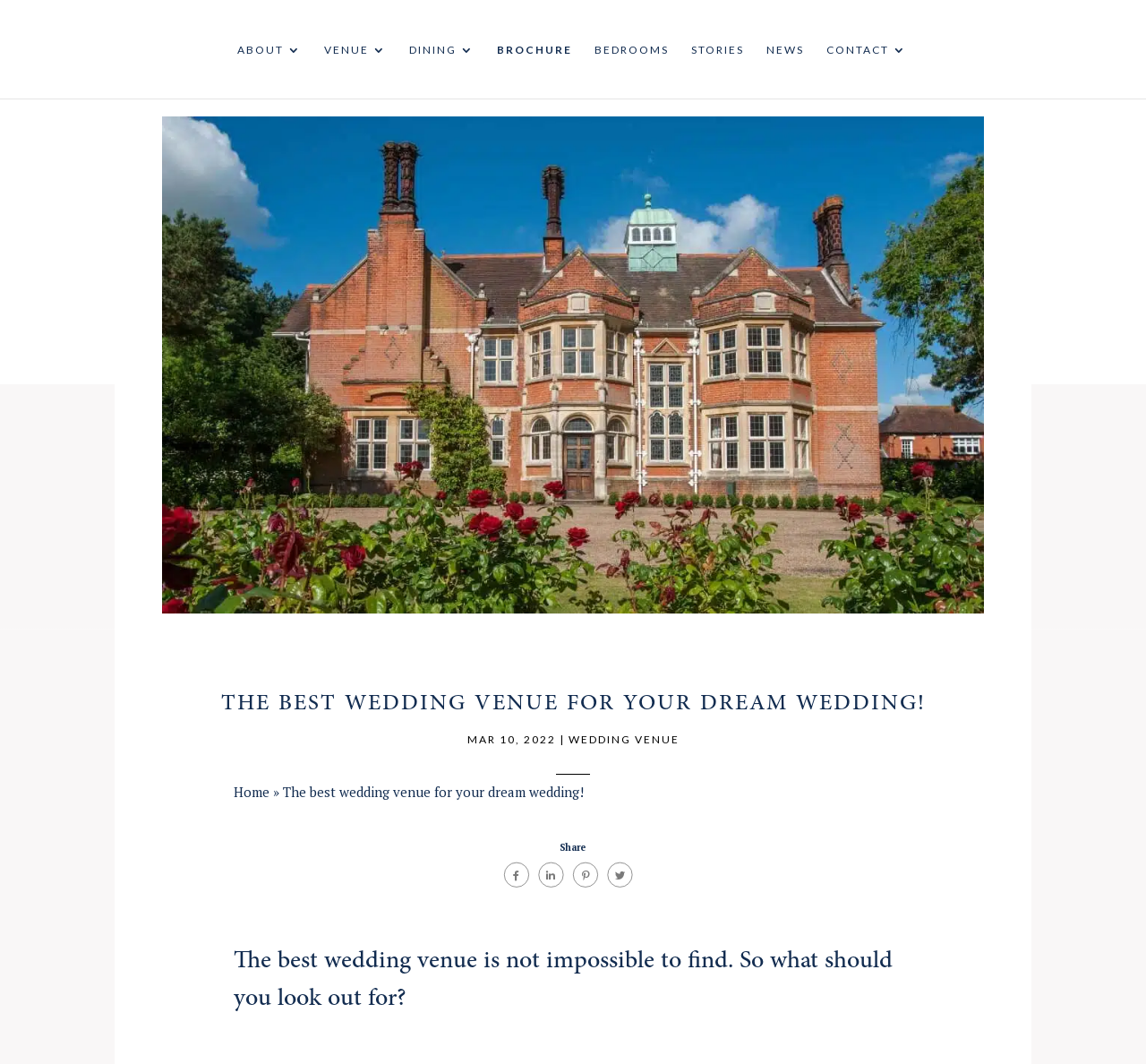Identify the bounding box coordinates for the element that needs to be clicked to fulfill this instruction: "Go to CONTACT". Provide the coordinates in the format of four float numbers between 0 and 1: [left, top, right, bottom].

[0.721, 0.041, 0.791, 0.093]